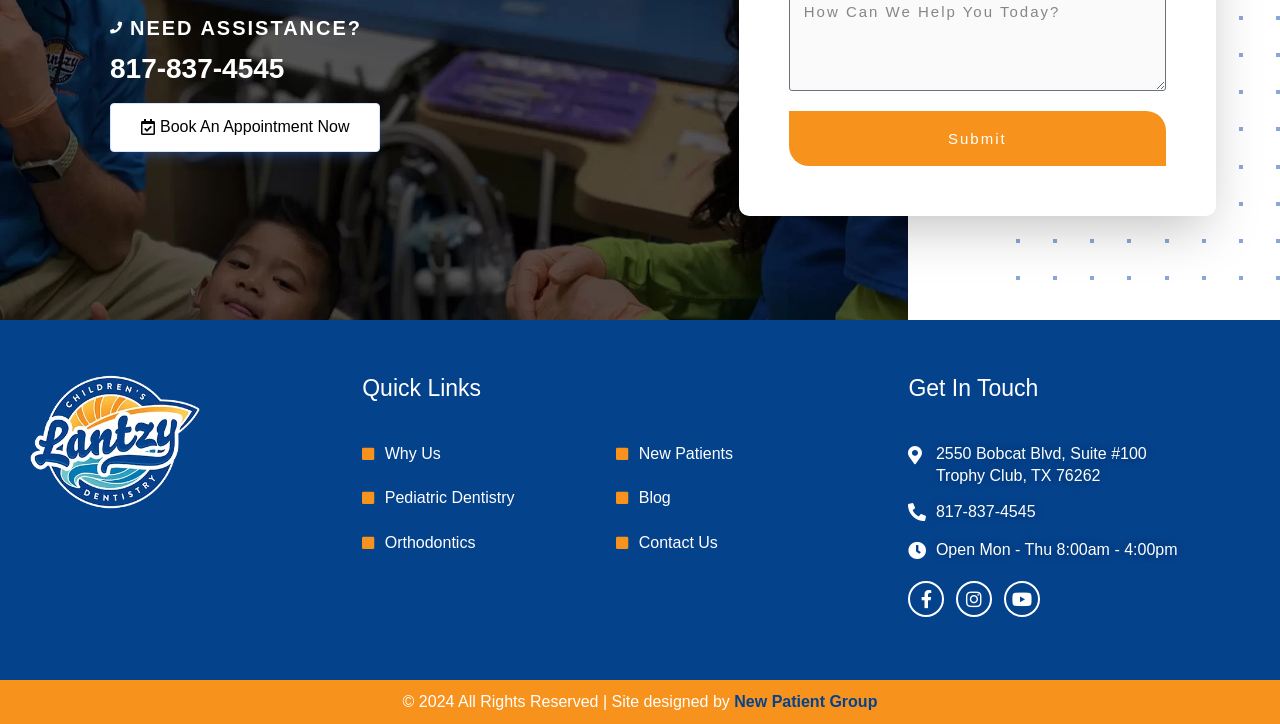What is the phone number to book an appointment?
Identify the answer in the screenshot and reply with a single word or phrase.

817-837-4545